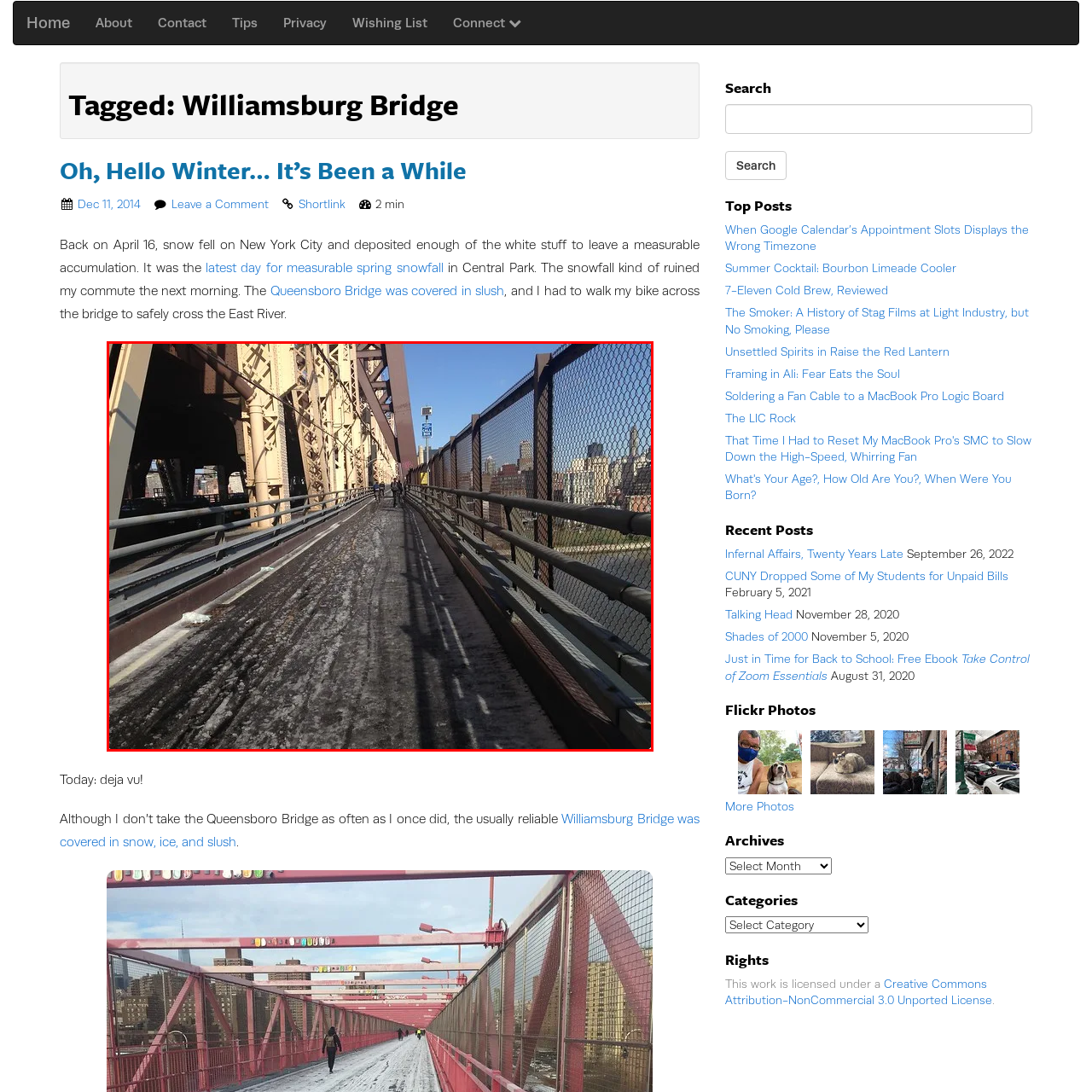Describe extensively the image content marked by the red bounding box.

The image depicts a wintry scene on the Queensboro Bridge, showcasing a pathway covered in slush and ice. The bridge's distinctive architecture is visible in the background, with large, robust steel beams lending an industrial feel. On the path, a cyclist can be seen navigating the slippery surface, highlighting the challenges of commuting in winter conditions. The fencing along the side of the bridge provides a sense of safety for pedestrians and cyclists, while the urban skyline can be glimpsed in the background, emphasizing the juxtaposition of nature and city life during the colder months. This image encapsulates the experience of traversing the bridge amid residual winter weather, evoking a sense of nostalgia and the resilience required to navigate such conditions.